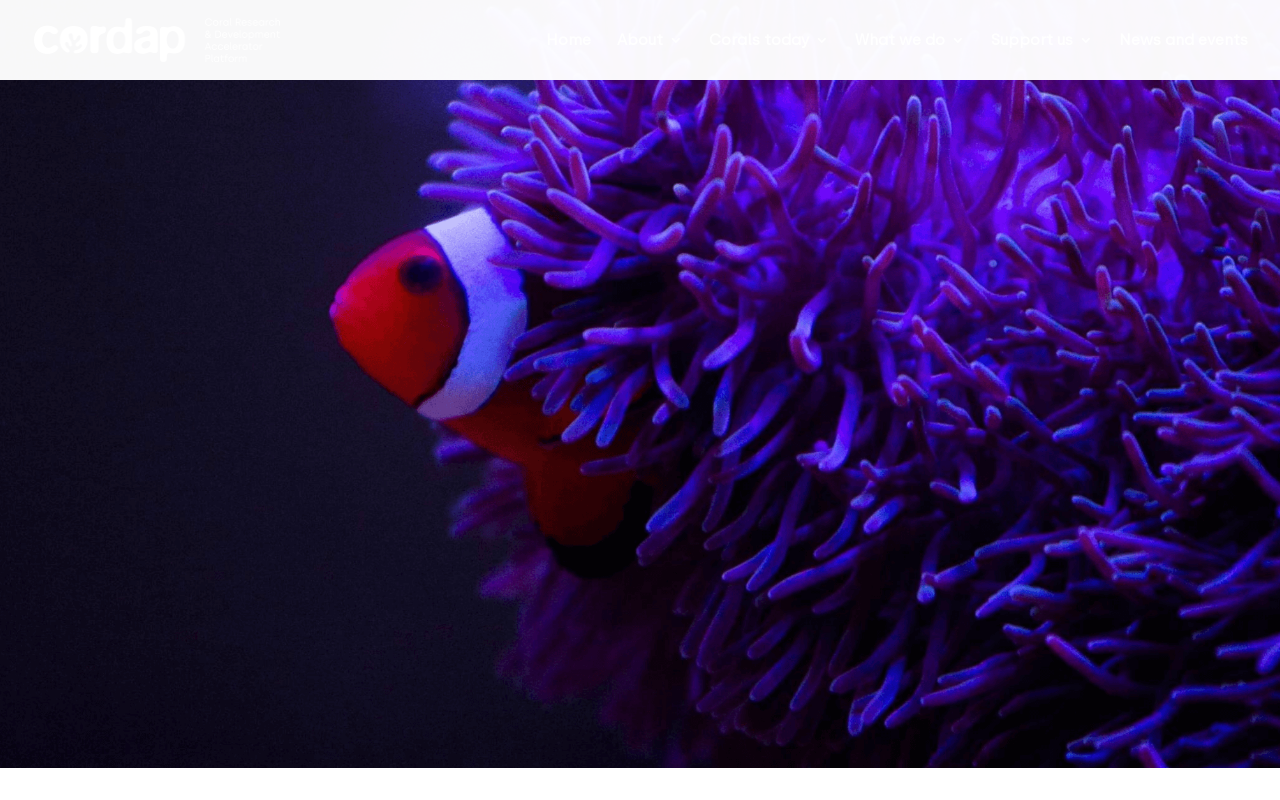Respond to the question with just a single word or phrase: 
How many main navigation links are there?

6